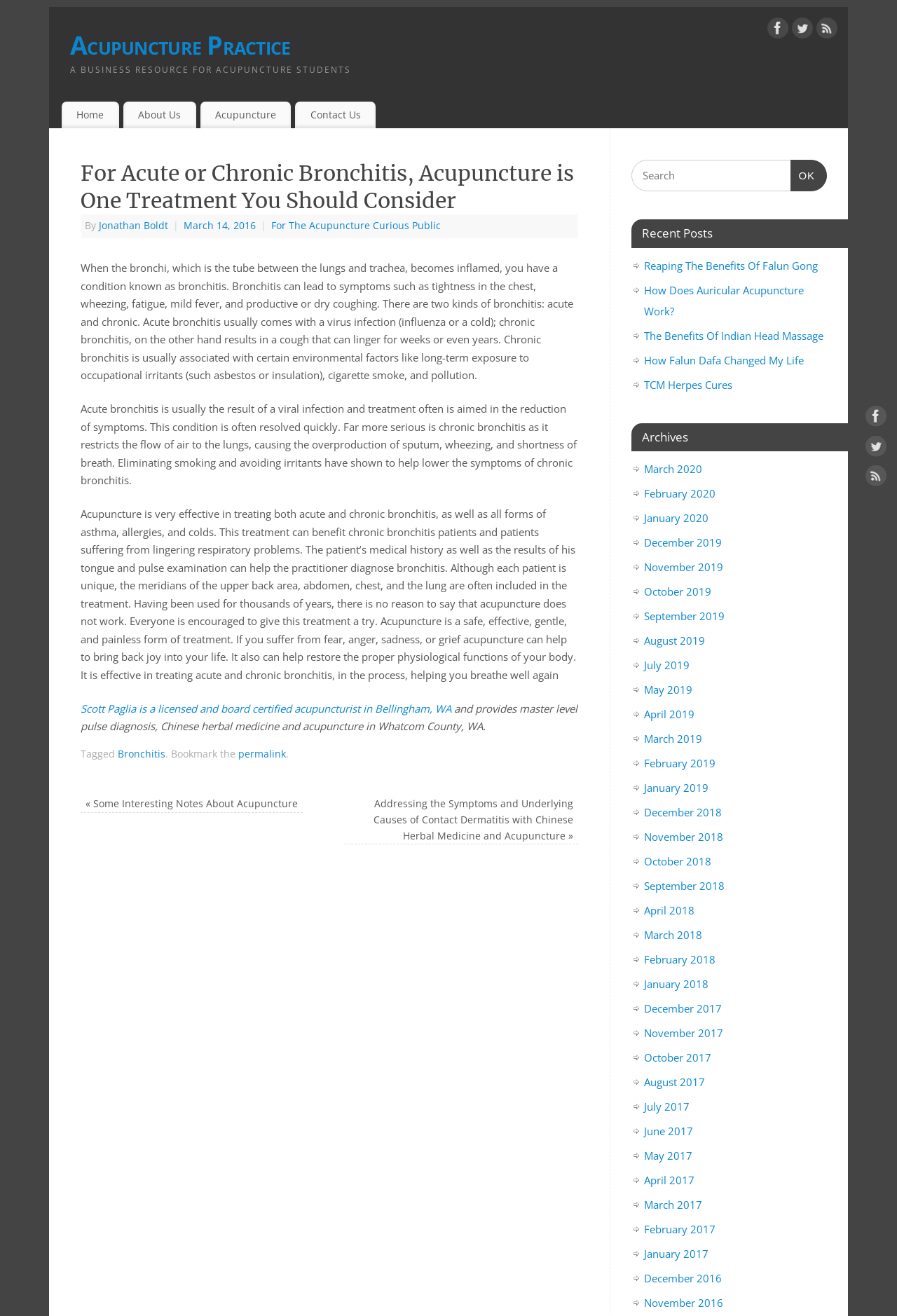Find the bounding box coordinates of the clickable element required to execute the following instruction: "Search for something". Provide the coordinates as four float numbers between 0 and 1, i.e., [left, top, right, bottom].

[0.704, 0.122, 0.922, 0.146]